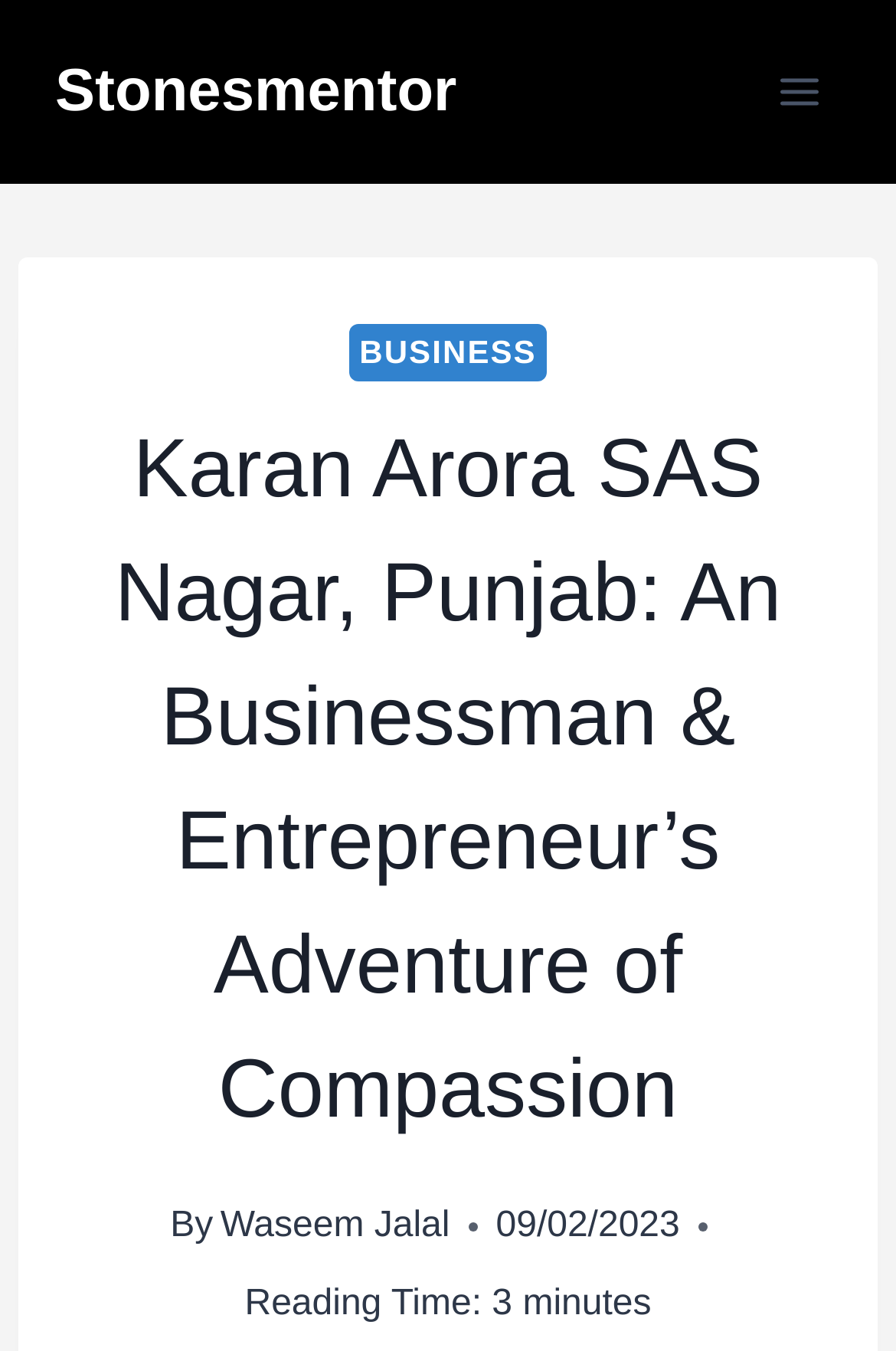Extract the bounding box coordinates for the UI element described by the text: "Stonesmentor". The coordinates should be in the form of [left, top, right, bottom] with values between 0 and 1.

[0.062, 0.042, 0.51, 0.095]